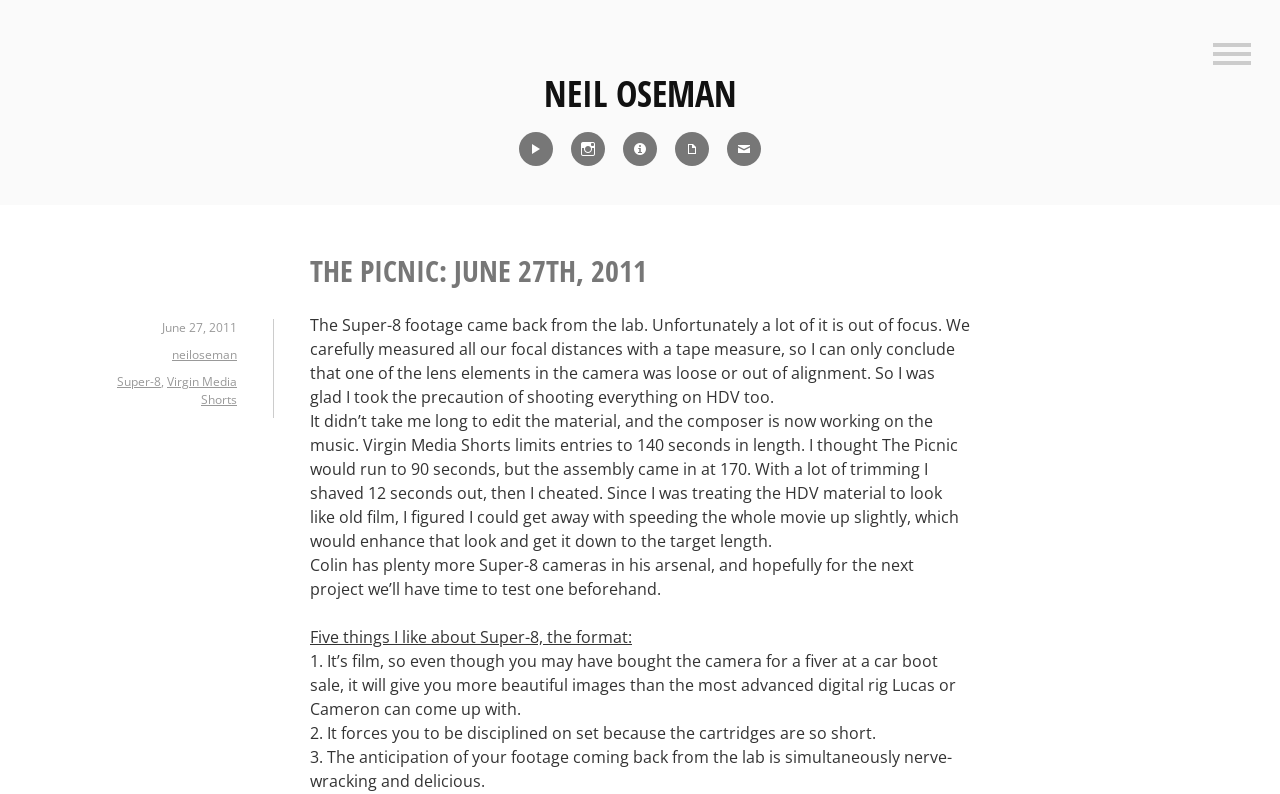What is the name of the project mentioned in the blog post?
Based on the screenshot, provide a one-word or short-phrase response.

The Picnic